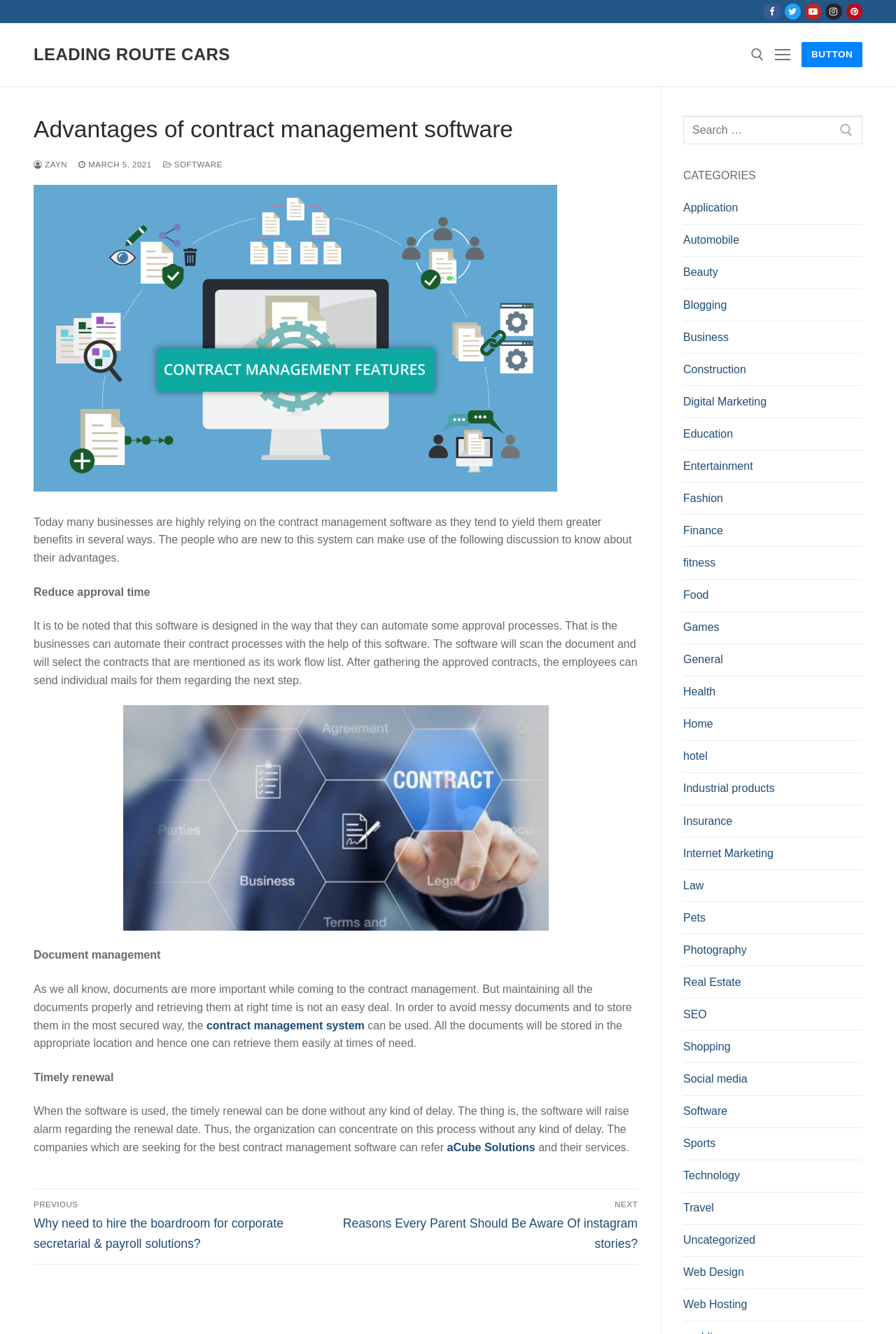What is the purpose of the contract management software?
Answer with a single word or short phrase according to what you see in the image.

To automate approval processes